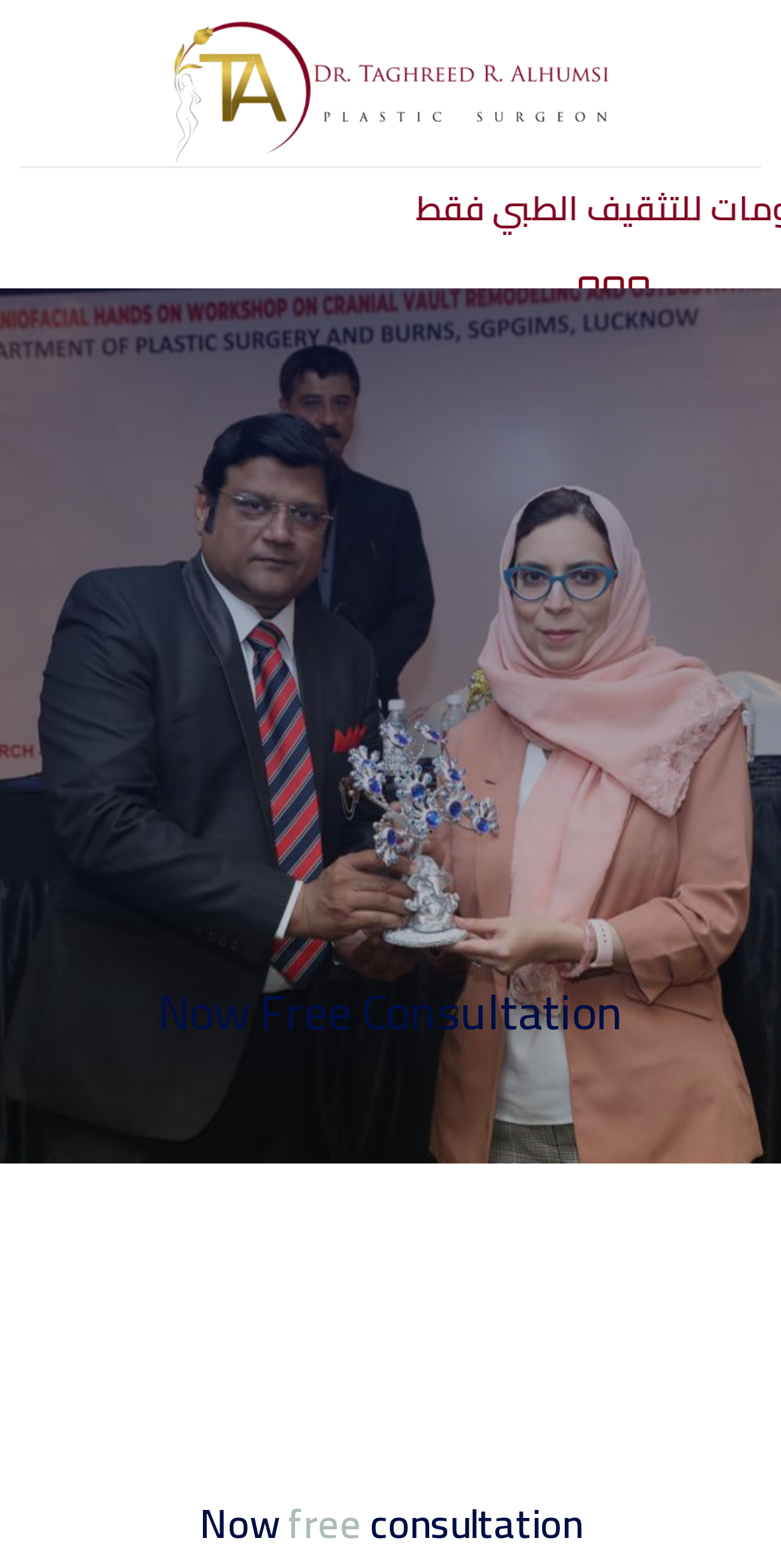Explain in detail what you observe on this webpage.

The webpage is about Dr. Taghreed's medical services, specifically highlighting free consultations for Botox injections and Liposuction. 

At the top-left of the page, there is an image with Arabic text "الفلير للهالات السوداء". 

To the right of the image, there is a header section with a button to open or close a menu. The button is accompanied by a small icon. 

Below the header section, there are four social media links, evenly spaced and aligned horizontally, for Instagram, Twitter, Youtube, and Snapchat. 

Further down the page, there is a prominent heading that reads "Now Free Consultation", taking up most of the page's width. 

Below this heading, there is another heading with similar text, "Now free consultation", which is positioned near the bottom of the page.